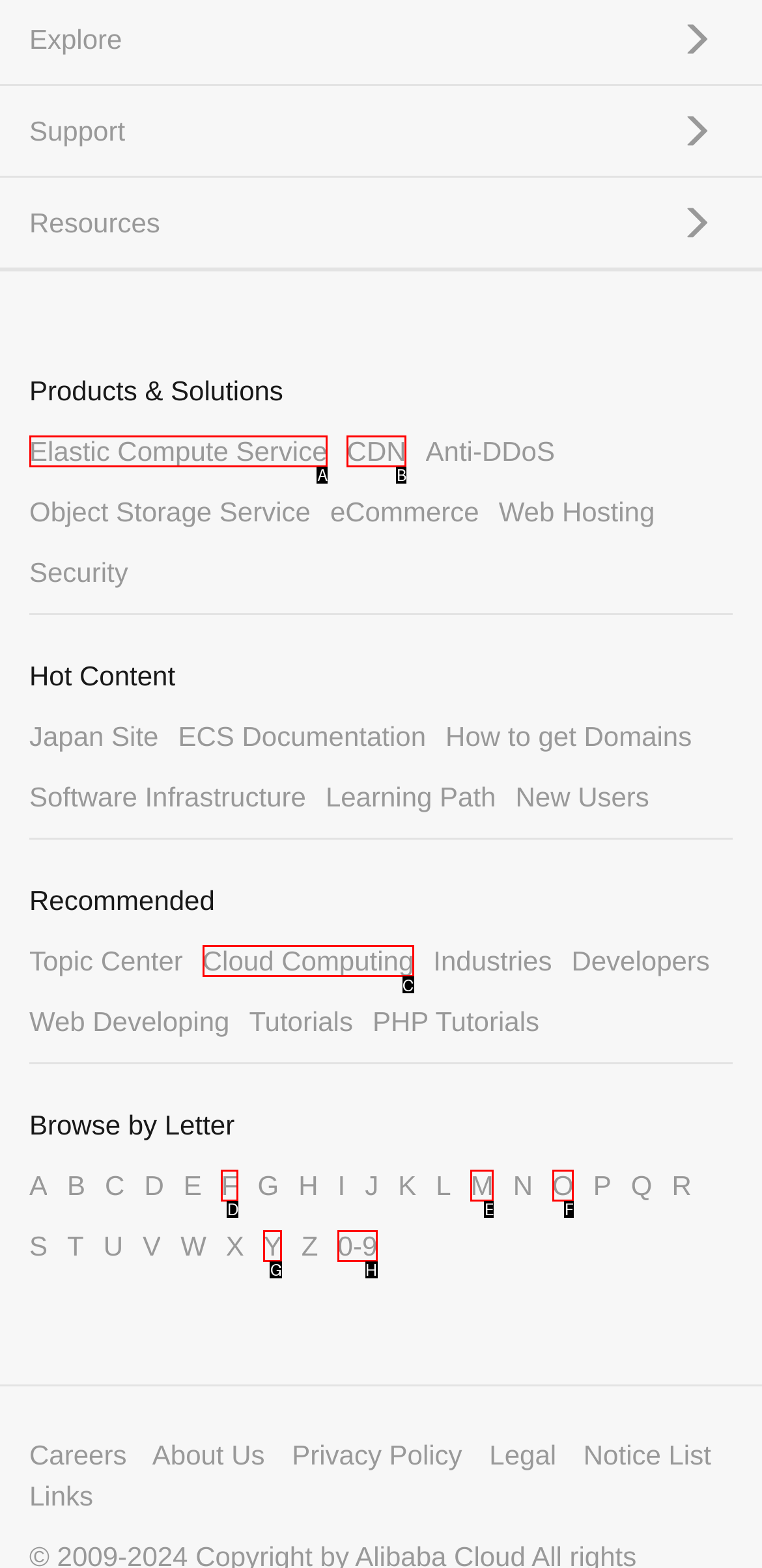Point out the UI element to be clicked for this instruction: Learn about Cloud Computing. Provide the answer as the letter of the chosen element.

C